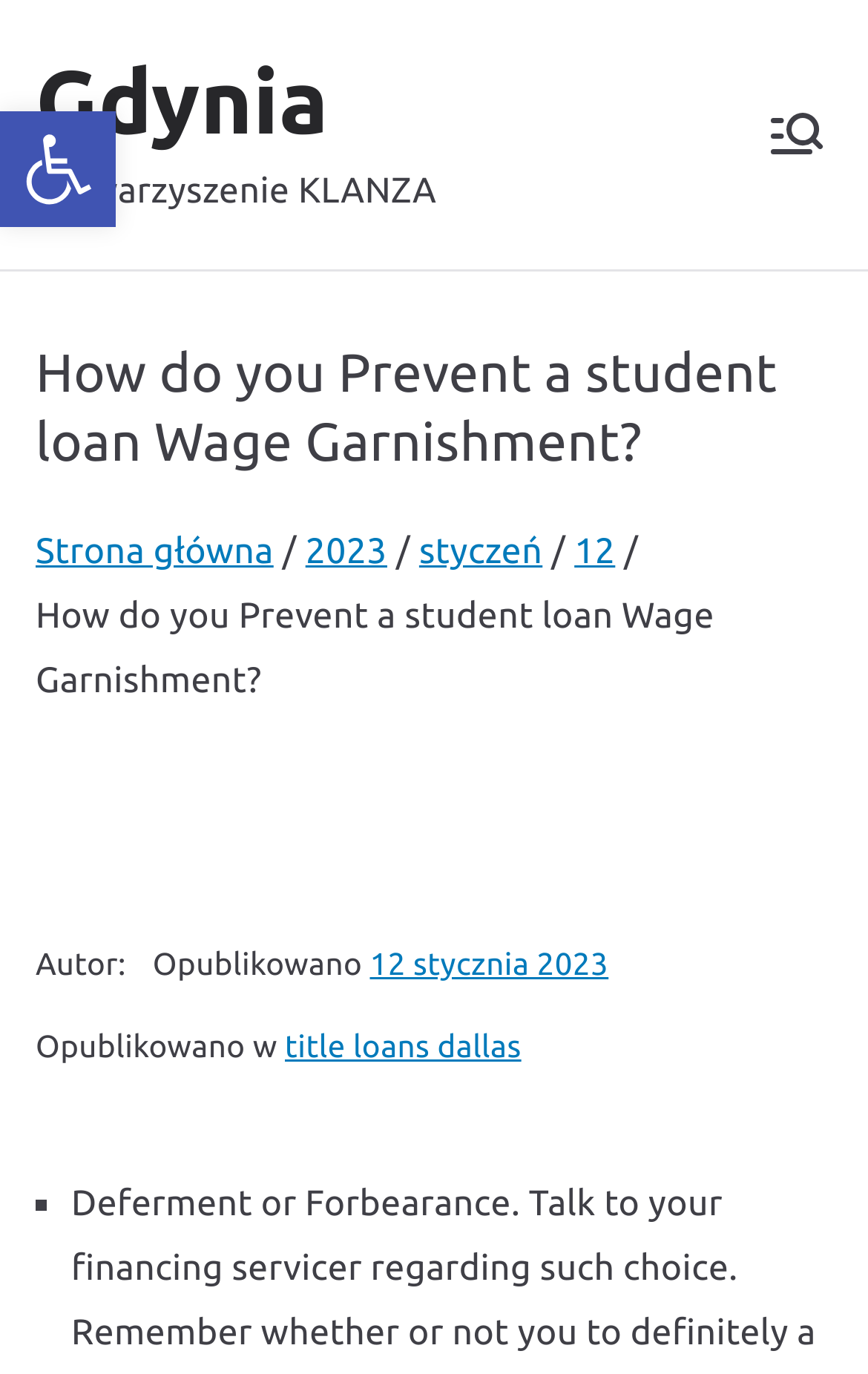What is the name of the organization?
Based on the image, answer the question with a single word or brief phrase.

Stowarzyszenie KLANZA